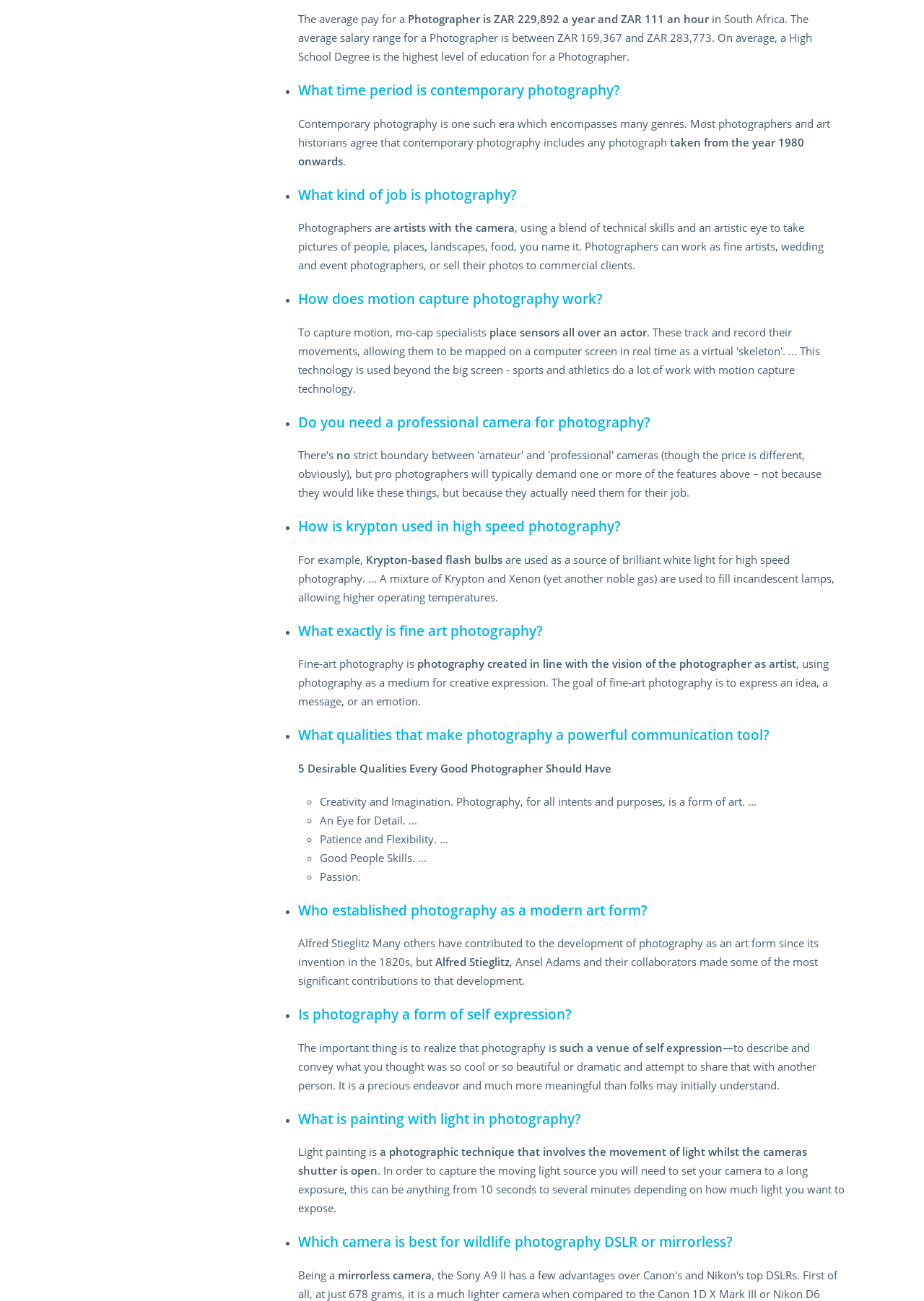Provide the bounding box coordinates of the section that needs to be clicked to accomplish the following instruction: "Click on 'Which camera is best for wildlife photography DSLR or mirrorless?'."

[0.322, 0.947, 0.793, 0.962]